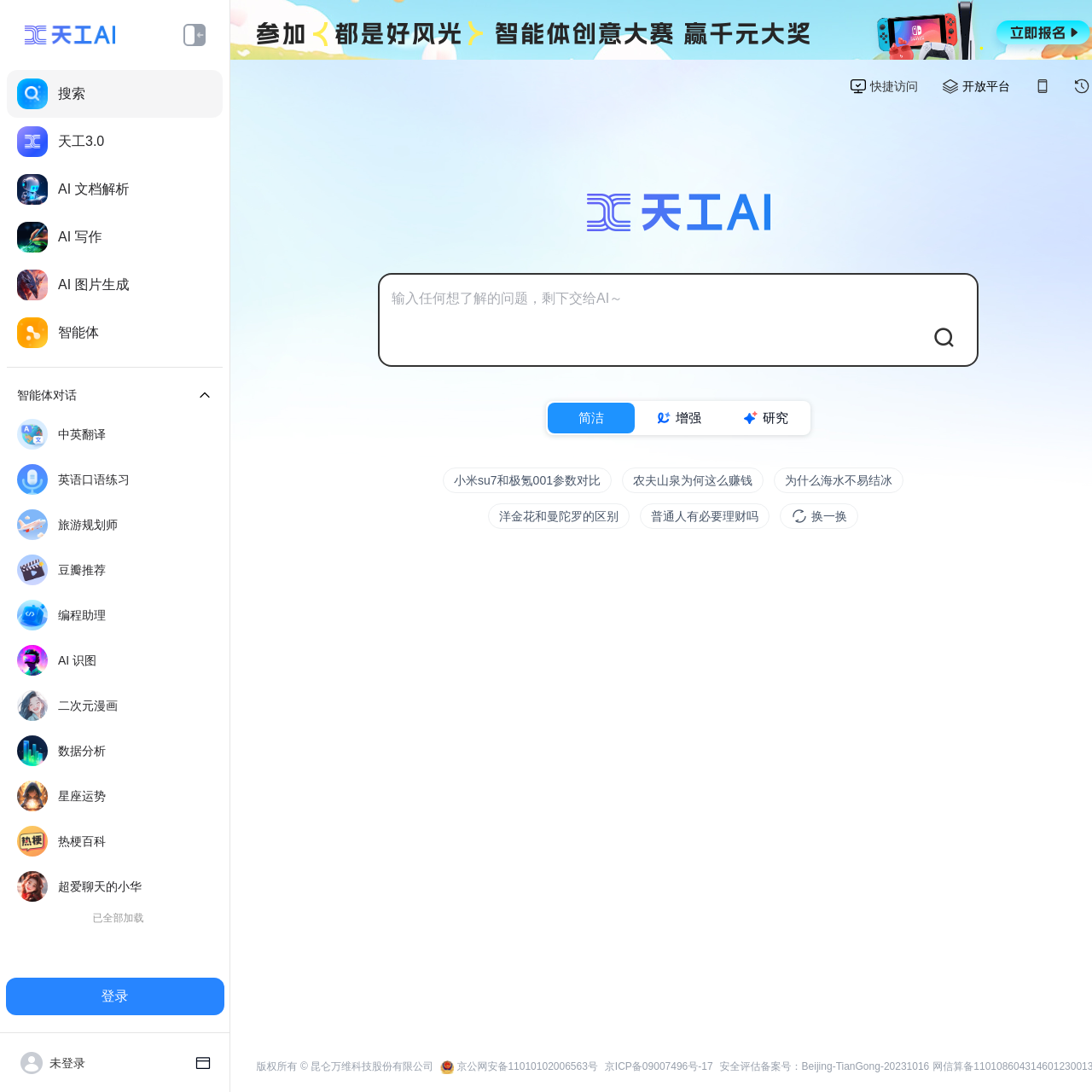Determine the bounding box coordinates of the region I should click to achieve the following instruction: "Chat with AI". Ensure the bounding box coordinates are four float numbers between 0 and 1, i.e., [left, top, right, bottom].

[0.053, 0.805, 0.13, 0.818]